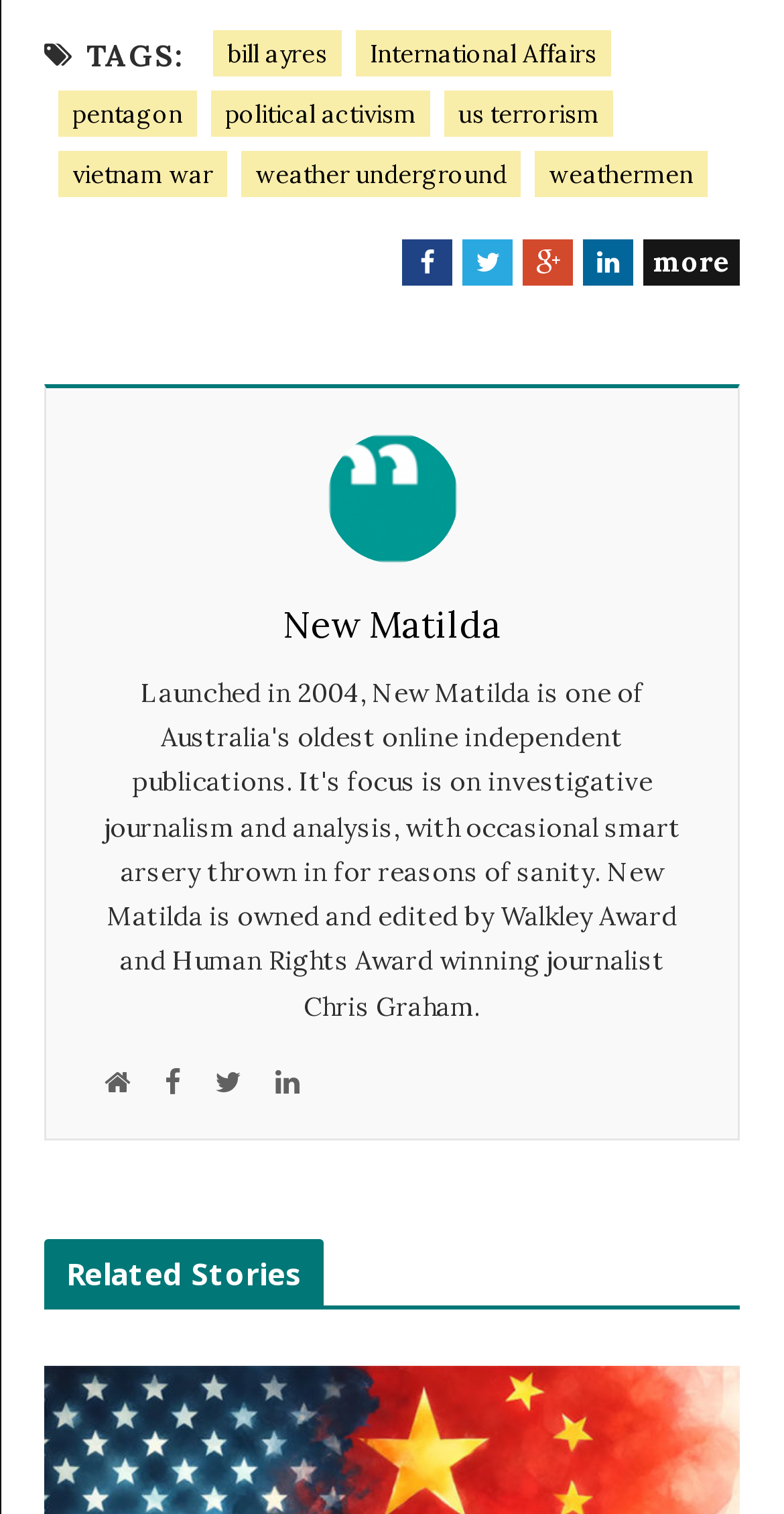Please identify the bounding box coordinates of the clickable area that will fulfill the following instruction: "Click on the 'vietnam war' link". The coordinates should be in the format of four float numbers between 0 and 1, i.e., [left, top, right, bottom].

[0.074, 0.1, 0.29, 0.13]